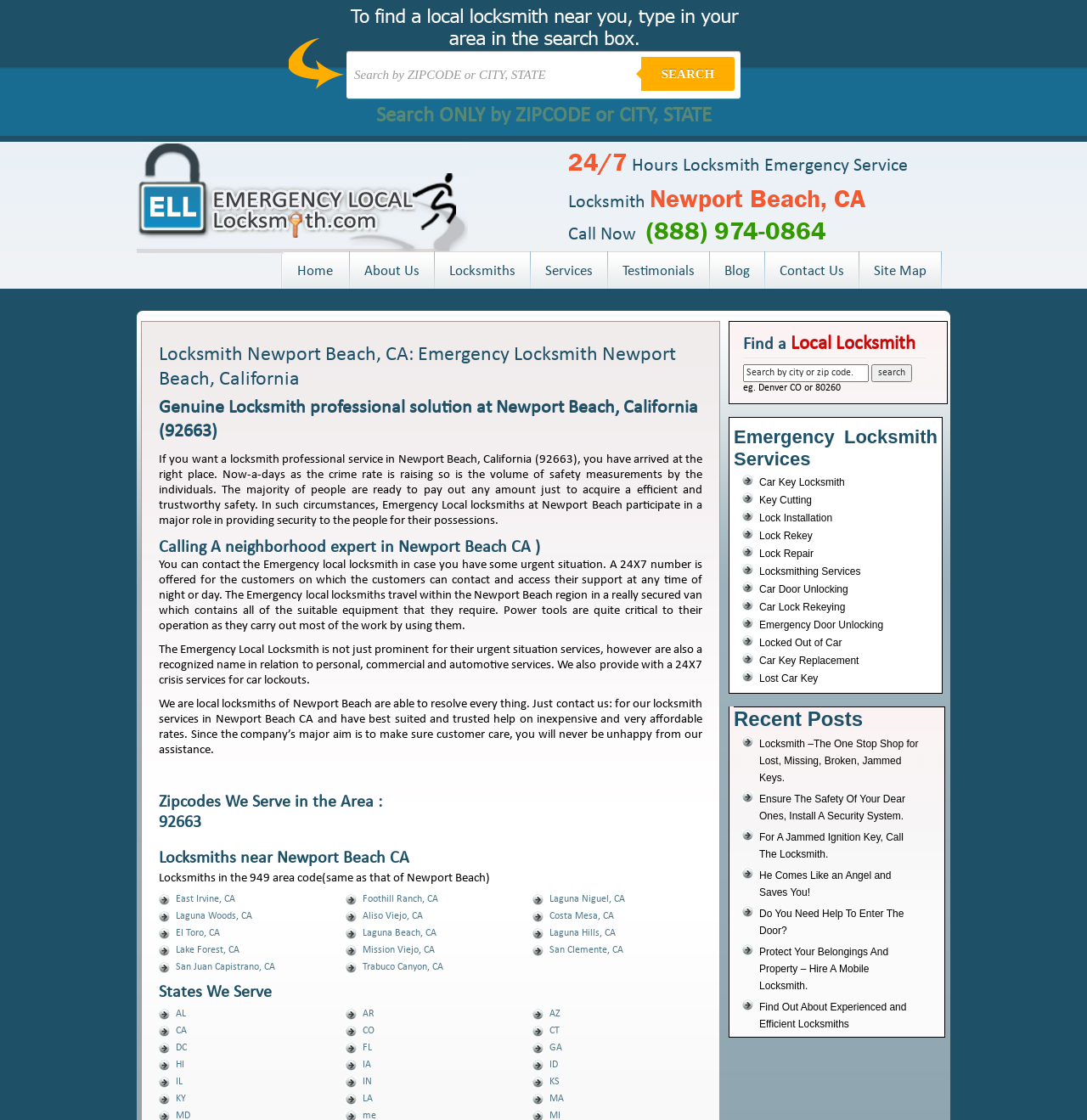Please respond to the question using a single word or phrase:
What is the area code of the locksmith's phone number?

888